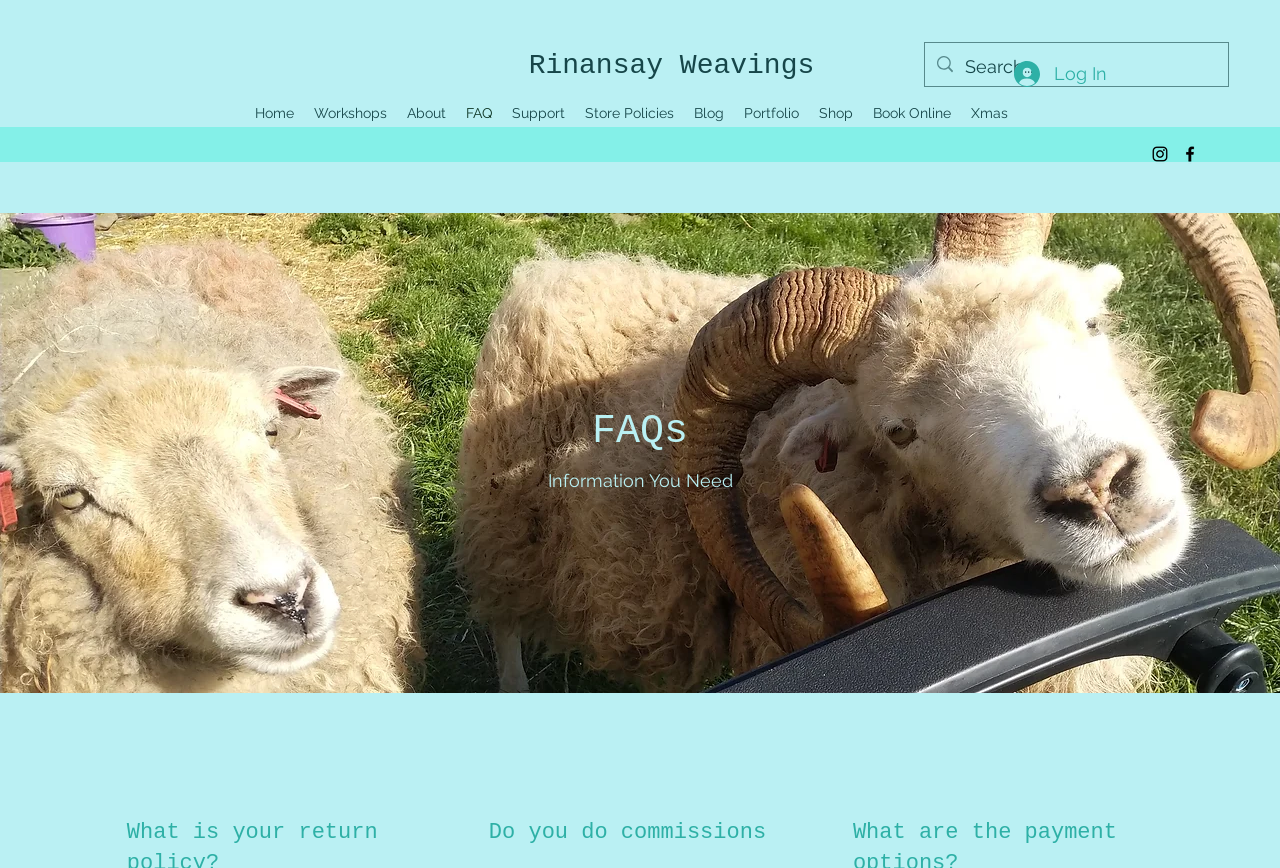Bounding box coordinates should be in the format (top-left x, top-left y, bottom-right x, bottom-right y) and all values should be floating point numbers between 0 and 1. Determine the bounding box coordinate for the UI element described as: Store Policies

[0.449, 0.113, 0.534, 0.147]